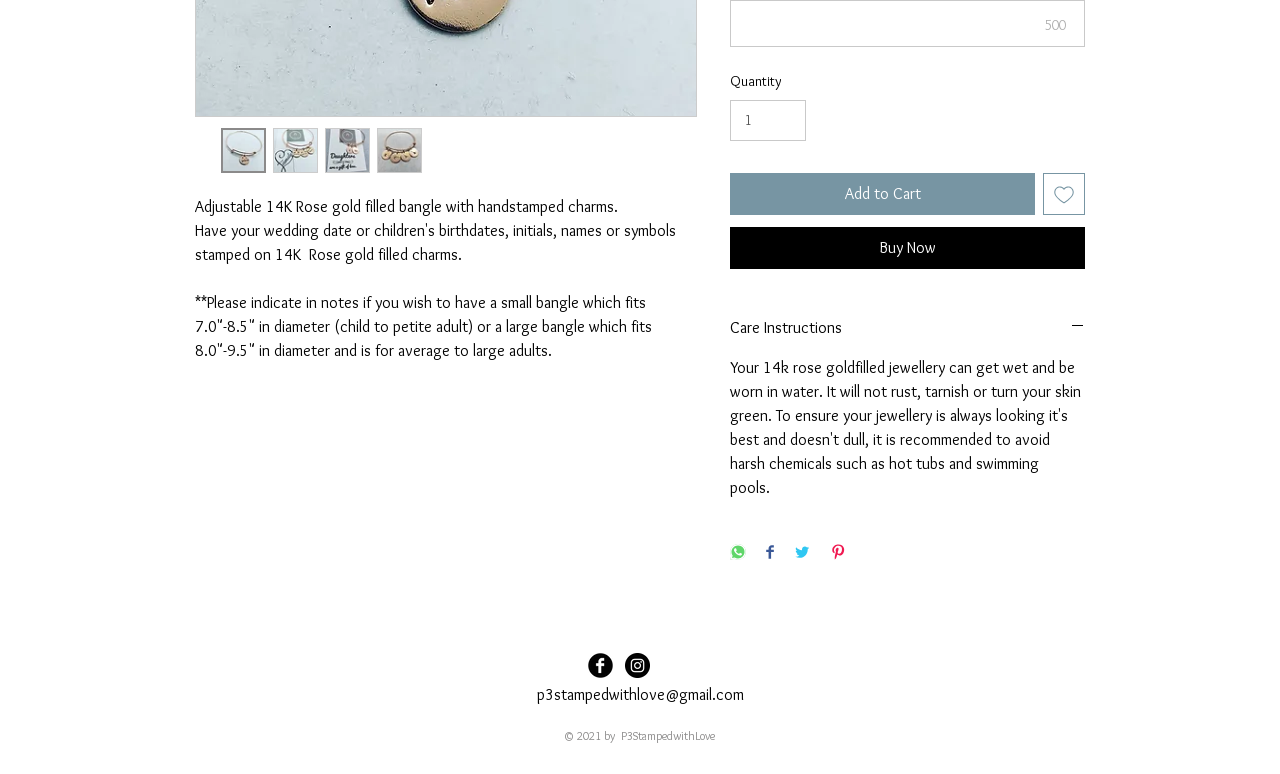Identify the bounding box for the UI element described as: "Care Instructions". The coordinates should be four float numbers between 0 and 1, i.e., [left, top, right, bottom].

[0.57, 0.409, 0.848, 0.438]